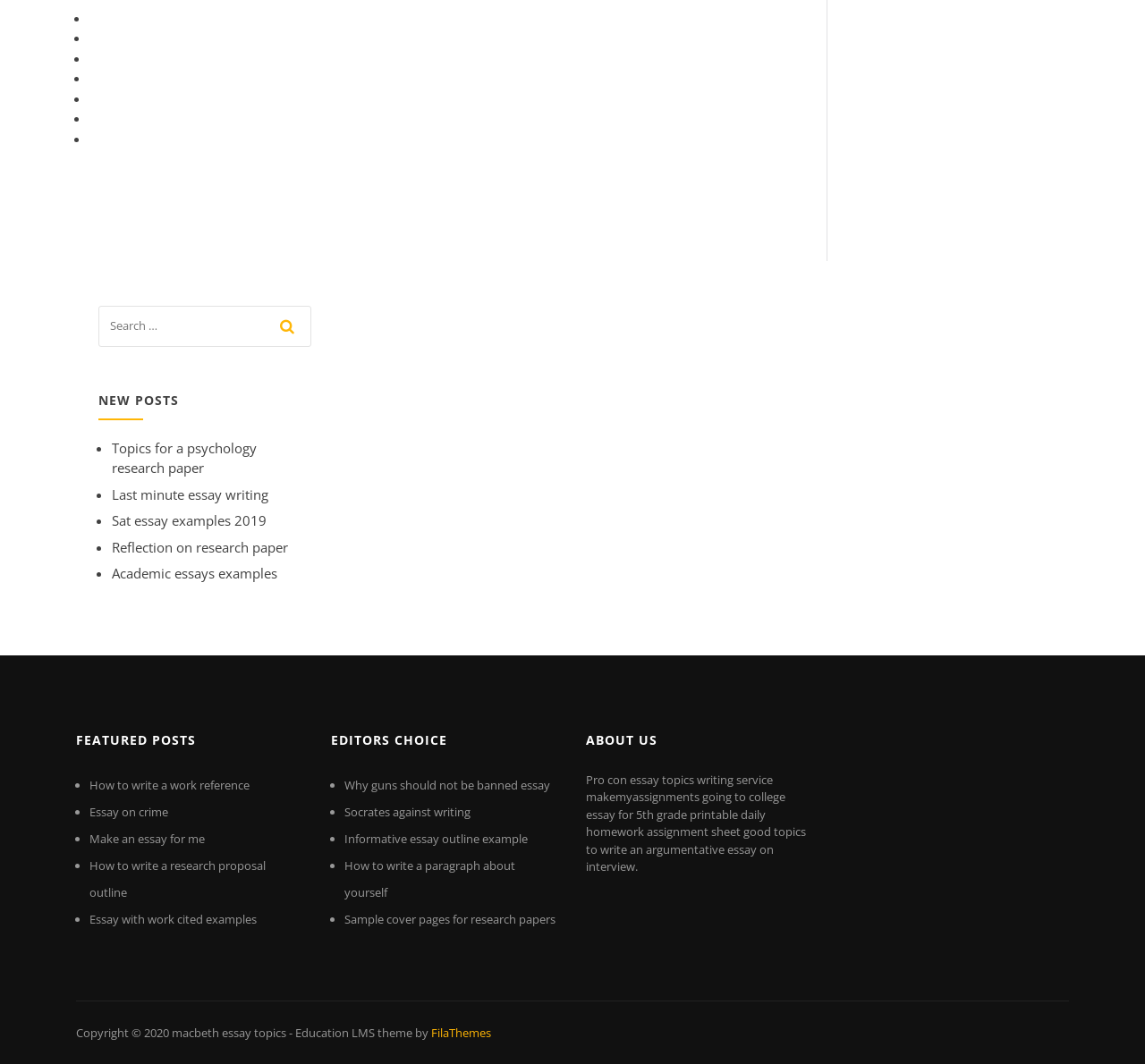Please identify the bounding box coordinates of the element's region that needs to be clicked to fulfill the following instruction: "Search for a topic". The bounding box coordinates should consist of four float numbers between 0 and 1, i.e., [left, top, right, bottom].

[0.086, 0.288, 0.271, 0.334]